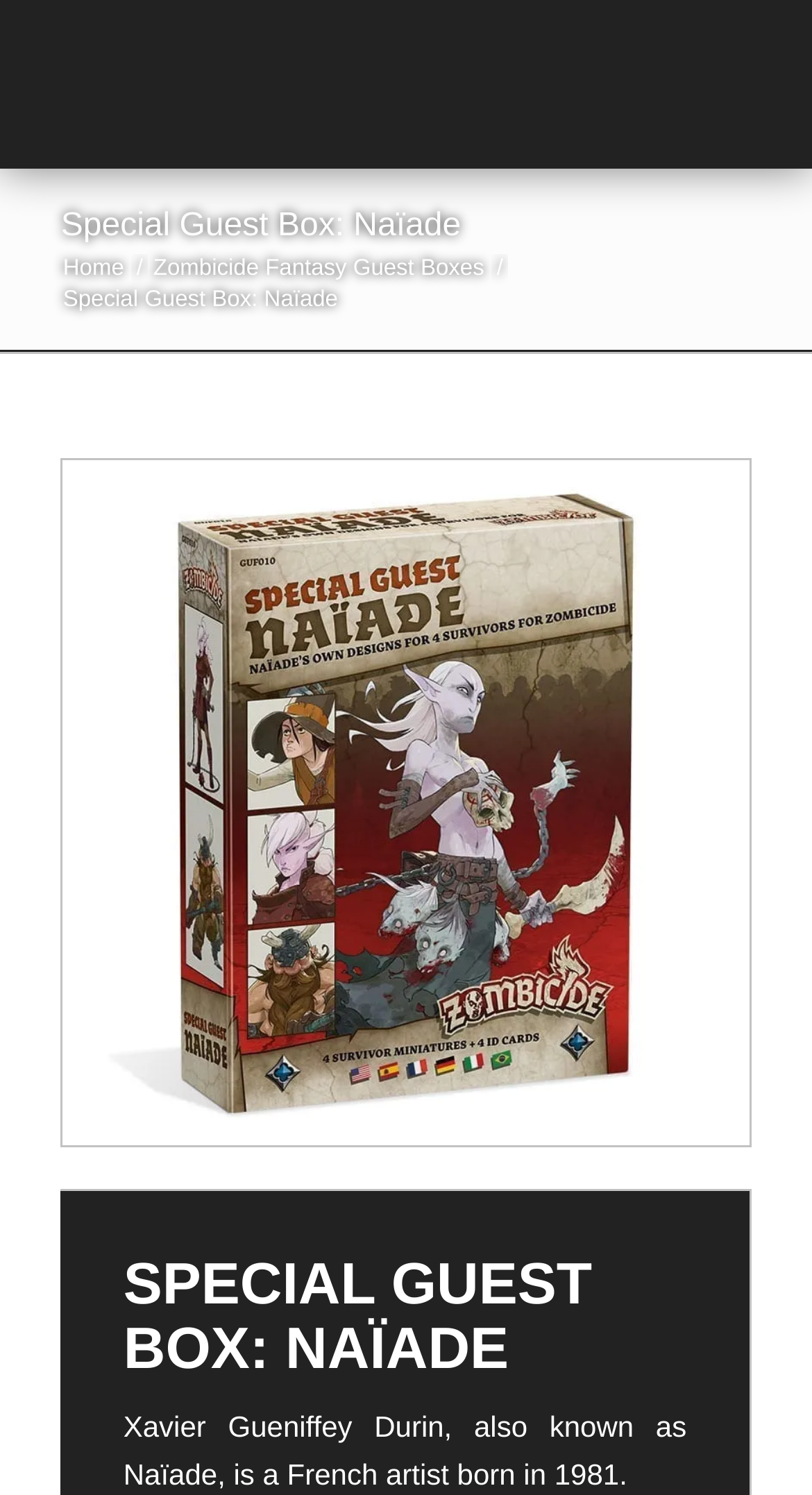Please determine the bounding box coordinates for the UI element described here. Use the format (top-left x, top-left y, bottom-right x, bottom-right y) with values bounded between 0 and 1: Home

[0.07, 0.17, 0.16, 0.191]